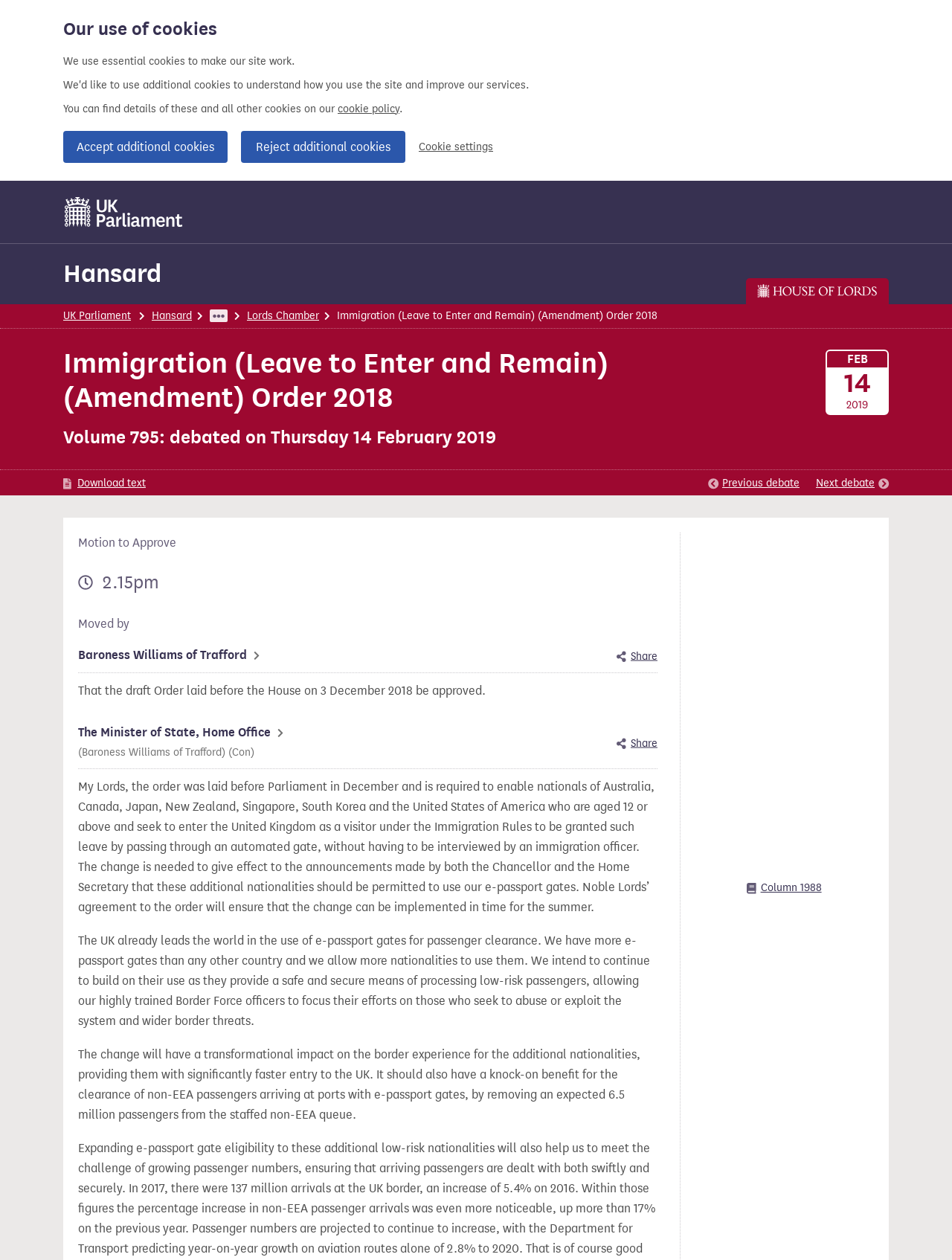Locate the bounding box coordinates of the element you need to click to accomplish the task described by this instruction: "Go to UK Parliament".

[0.066, 0.155, 0.194, 0.181]